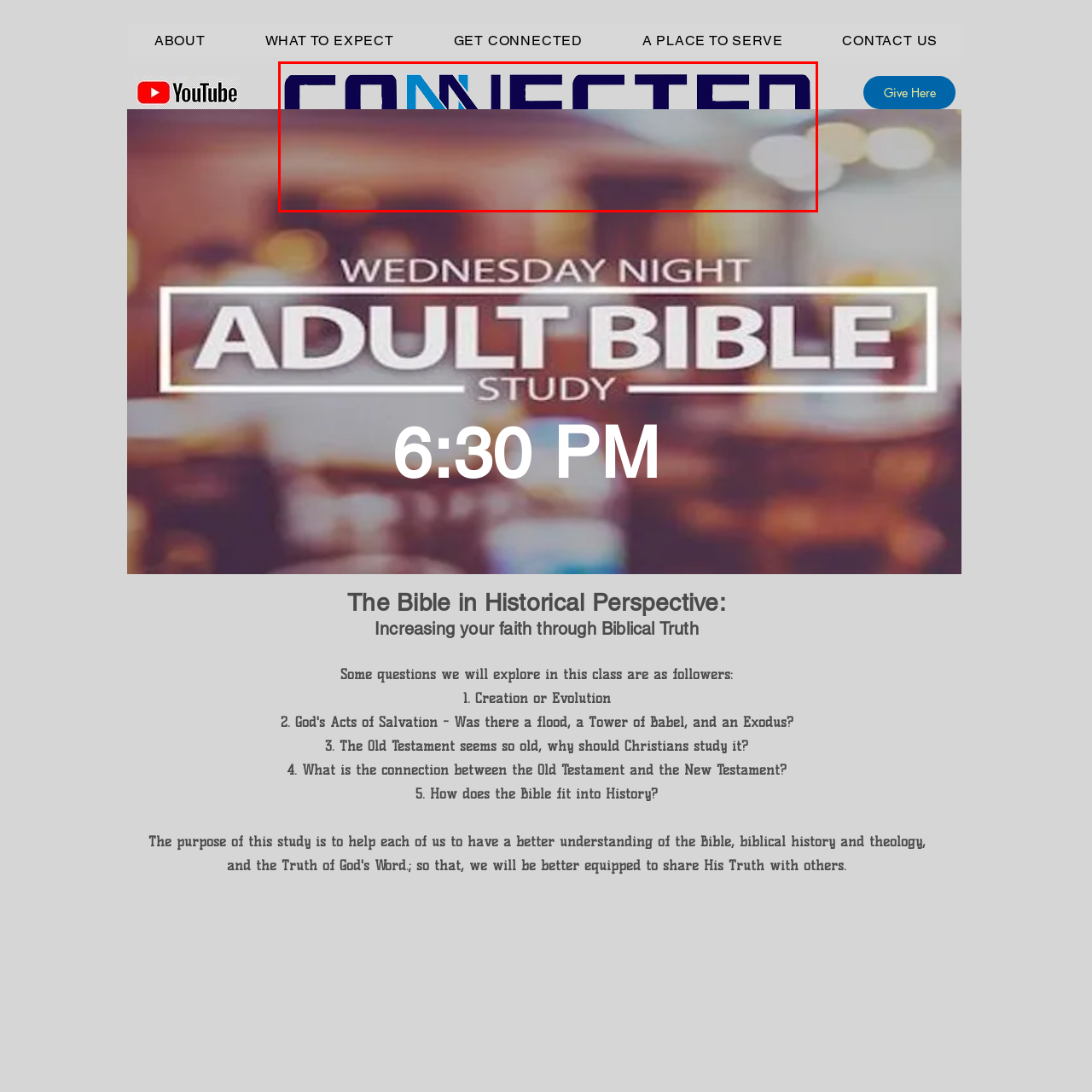Look at the image segment within the red box, What does the blurred background suggest? Give a brief response in one word or phrase.

Dynamic environment